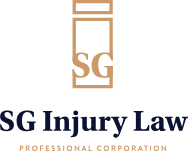Answer with a single word or phrase: 
What type of law does the firm specialize in?

Personal injury law